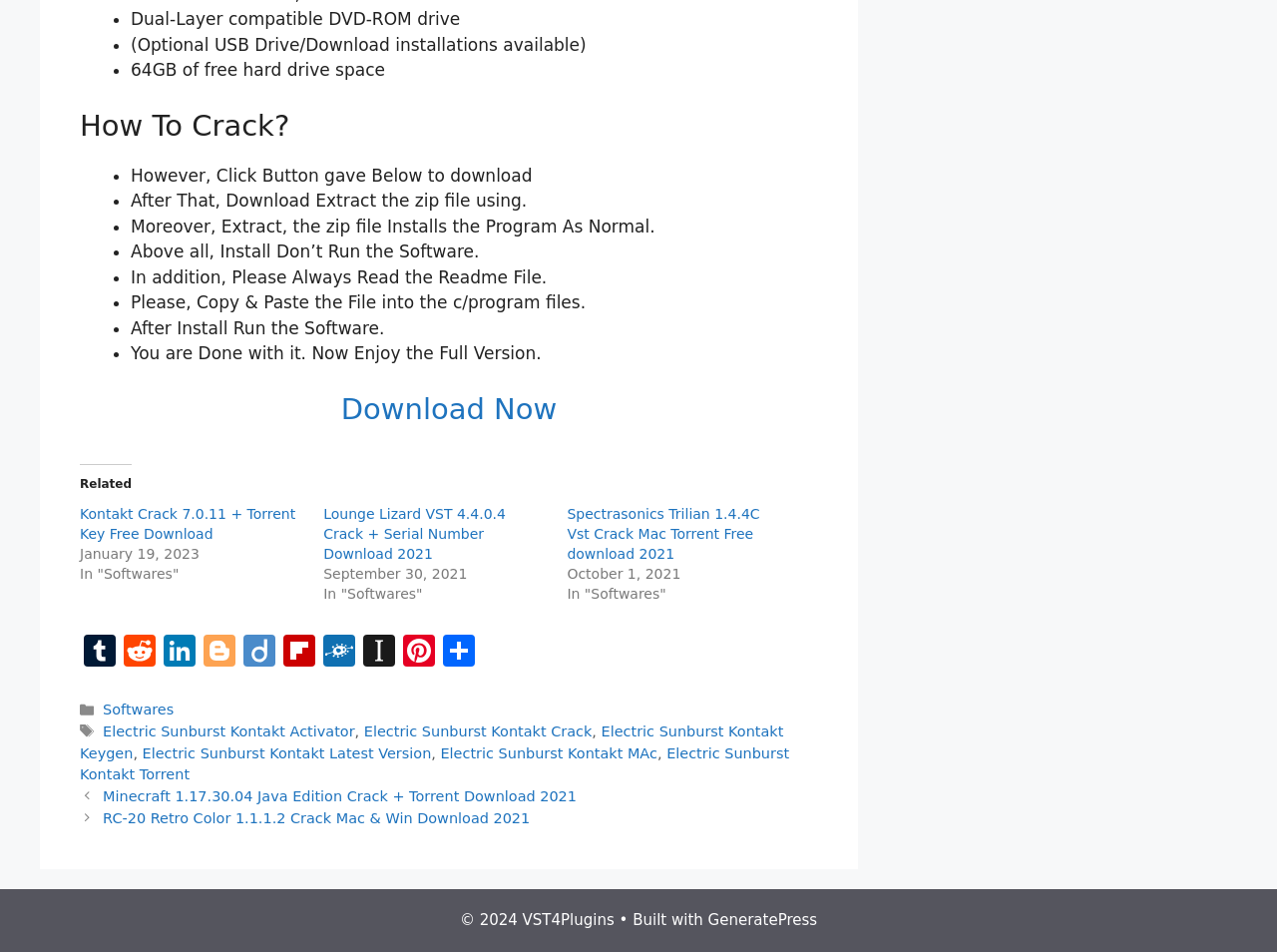What is the minimum hard drive space required?
Refer to the screenshot and answer in one word or phrase.

64GB